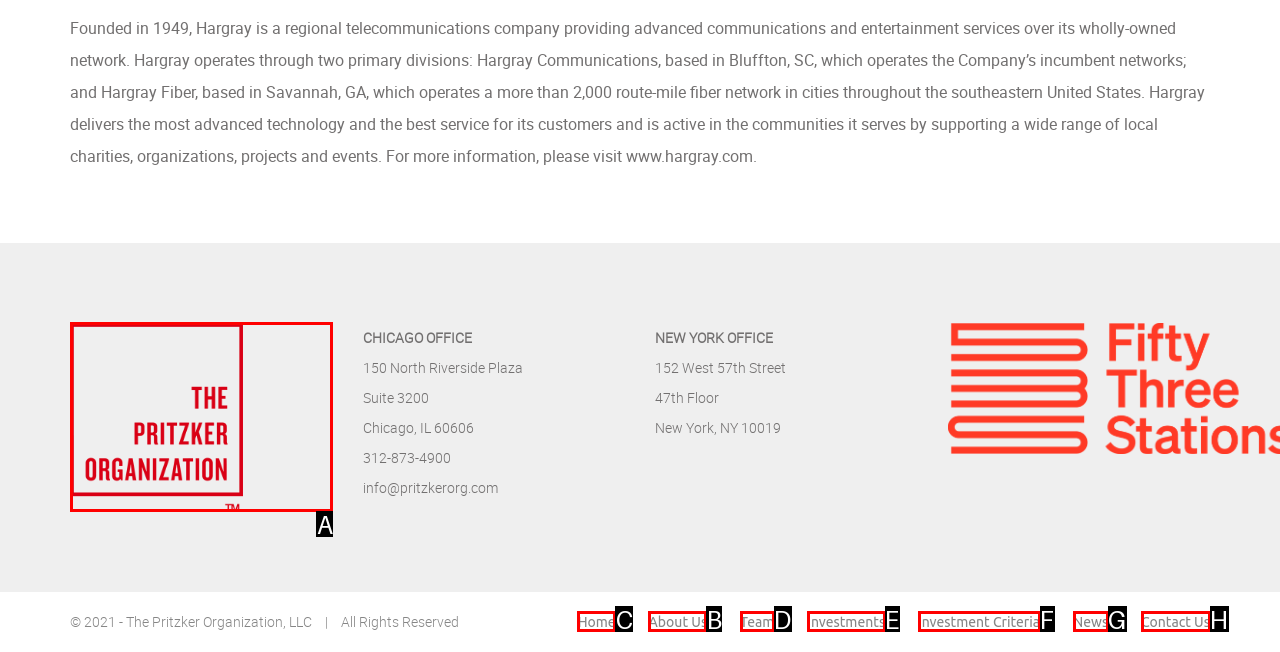Point out the correct UI element to click to carry out this instruction: View the About Us page
Answer with the letter of the chosen option from the provided choices directly.

B